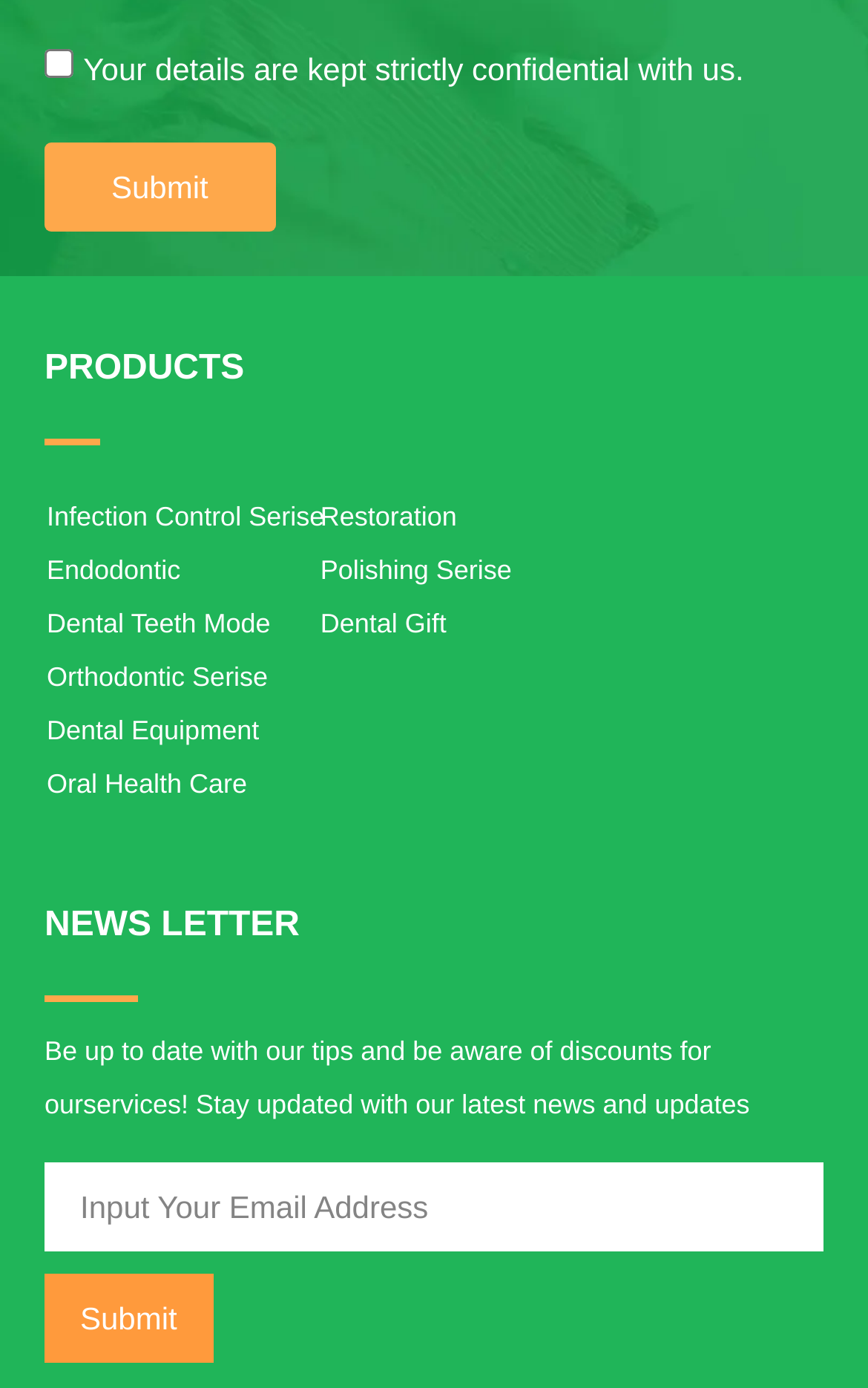Is the email address input required?
Using the image, answer in one word or phrase.

Yes